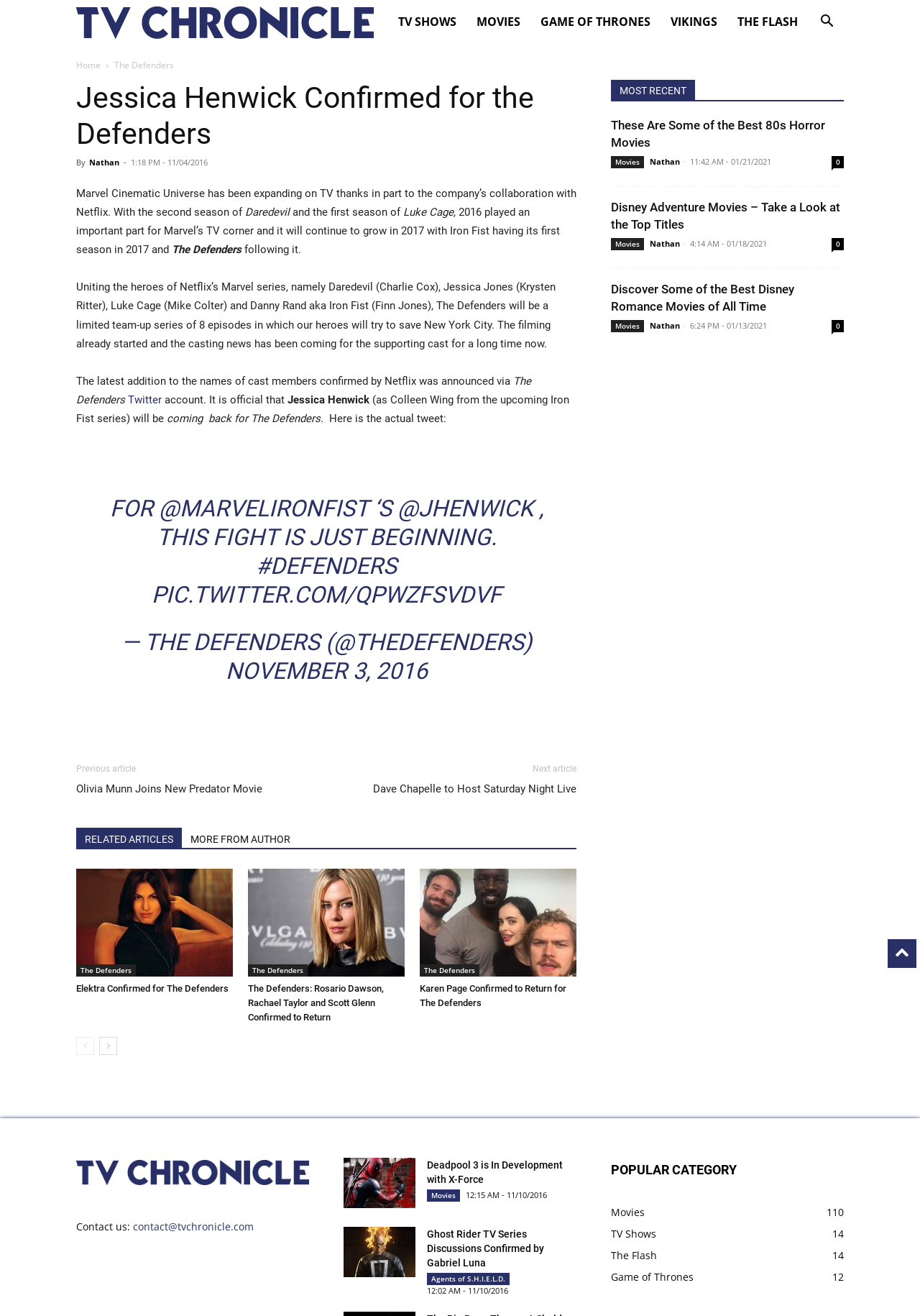What is the name of the TV show being discussed?
Please provide a single word or phrase as the answer based on the screenshot.

The Defenders